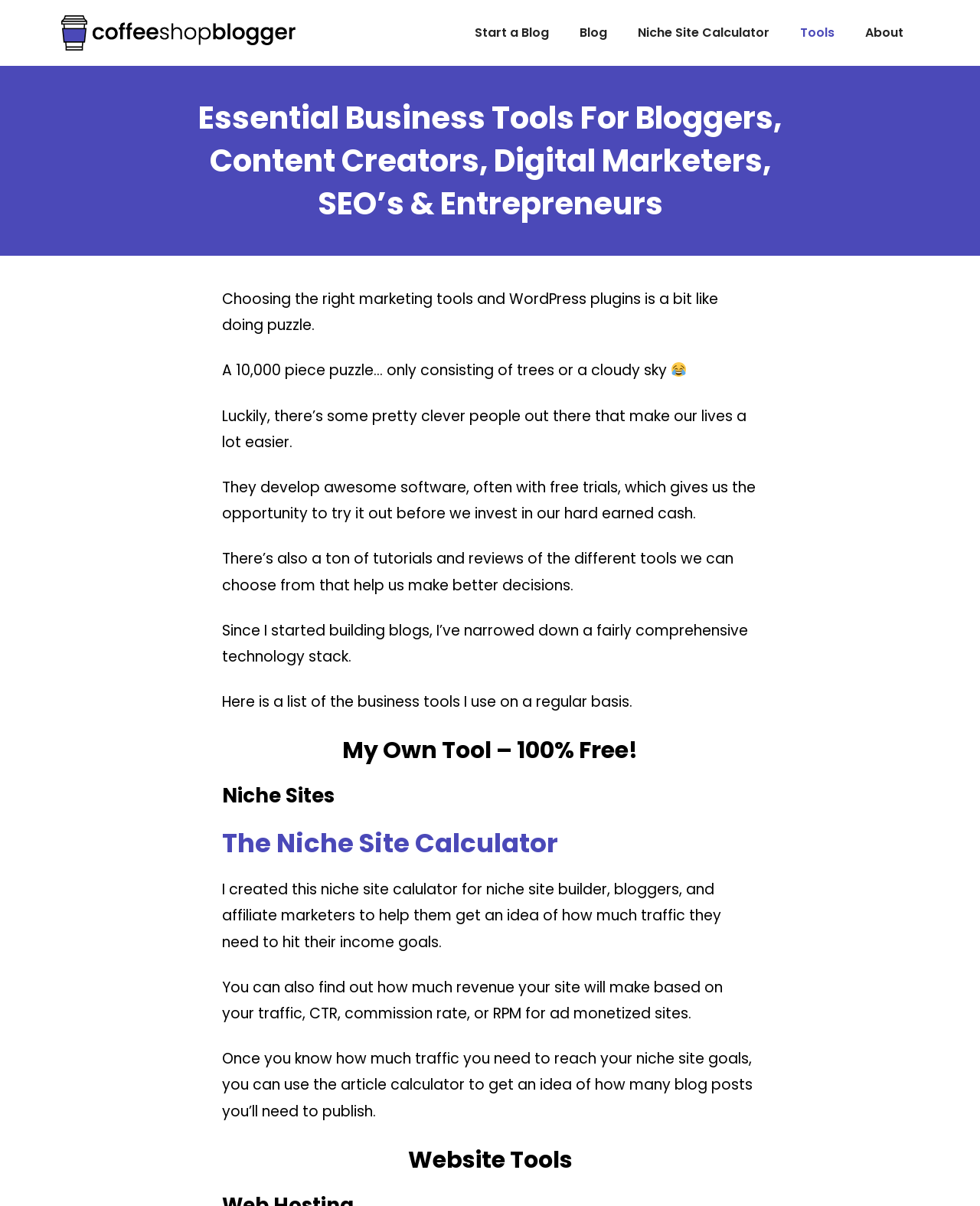What type of content is listed on the webpage?
Using the image provided, answer with just one word or phrase.

Business tools and resources